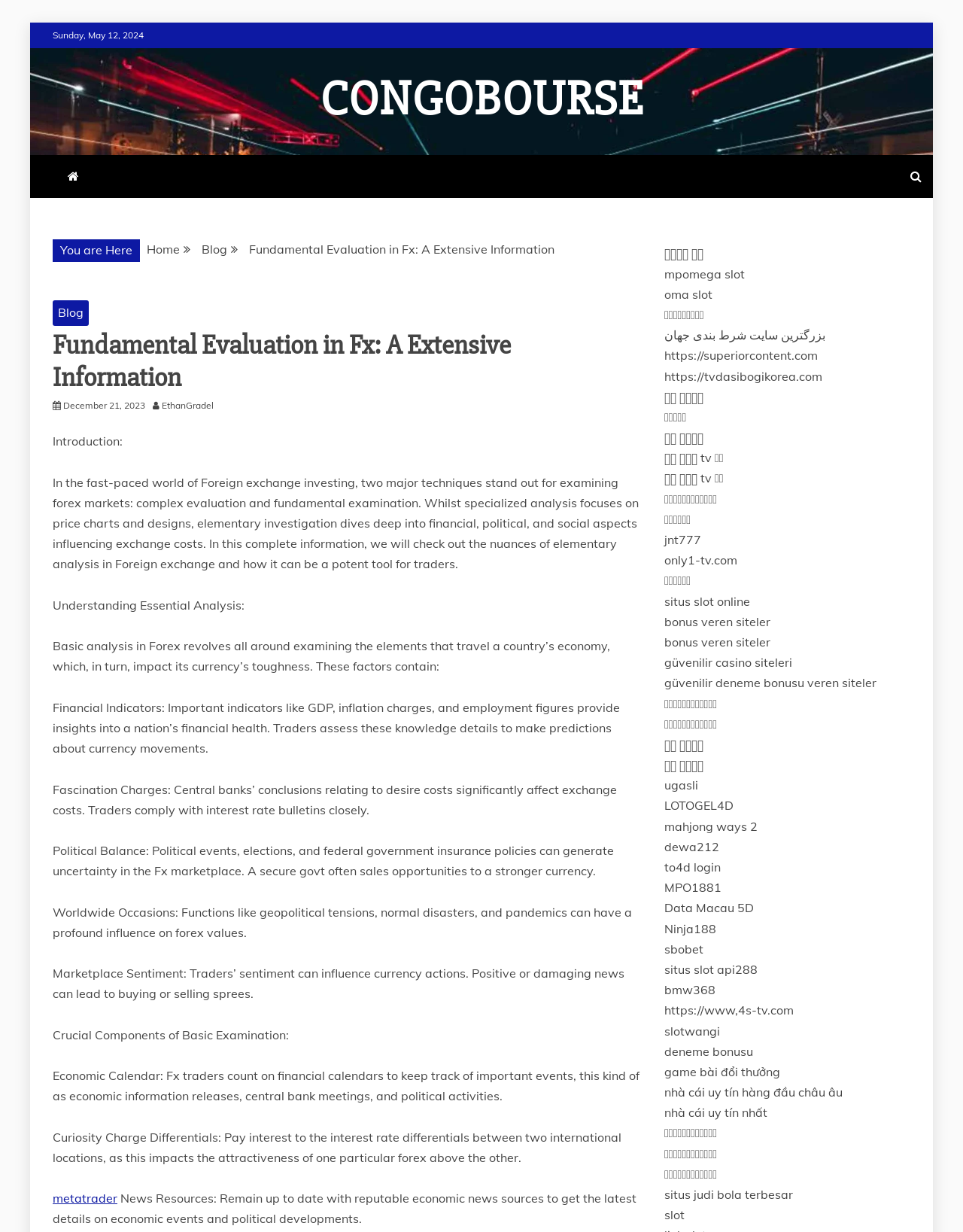Answer the question with a single word or phrase: 
What is the focus of fundamental analysis in forex trading?

examining the factors that drive a country's economy